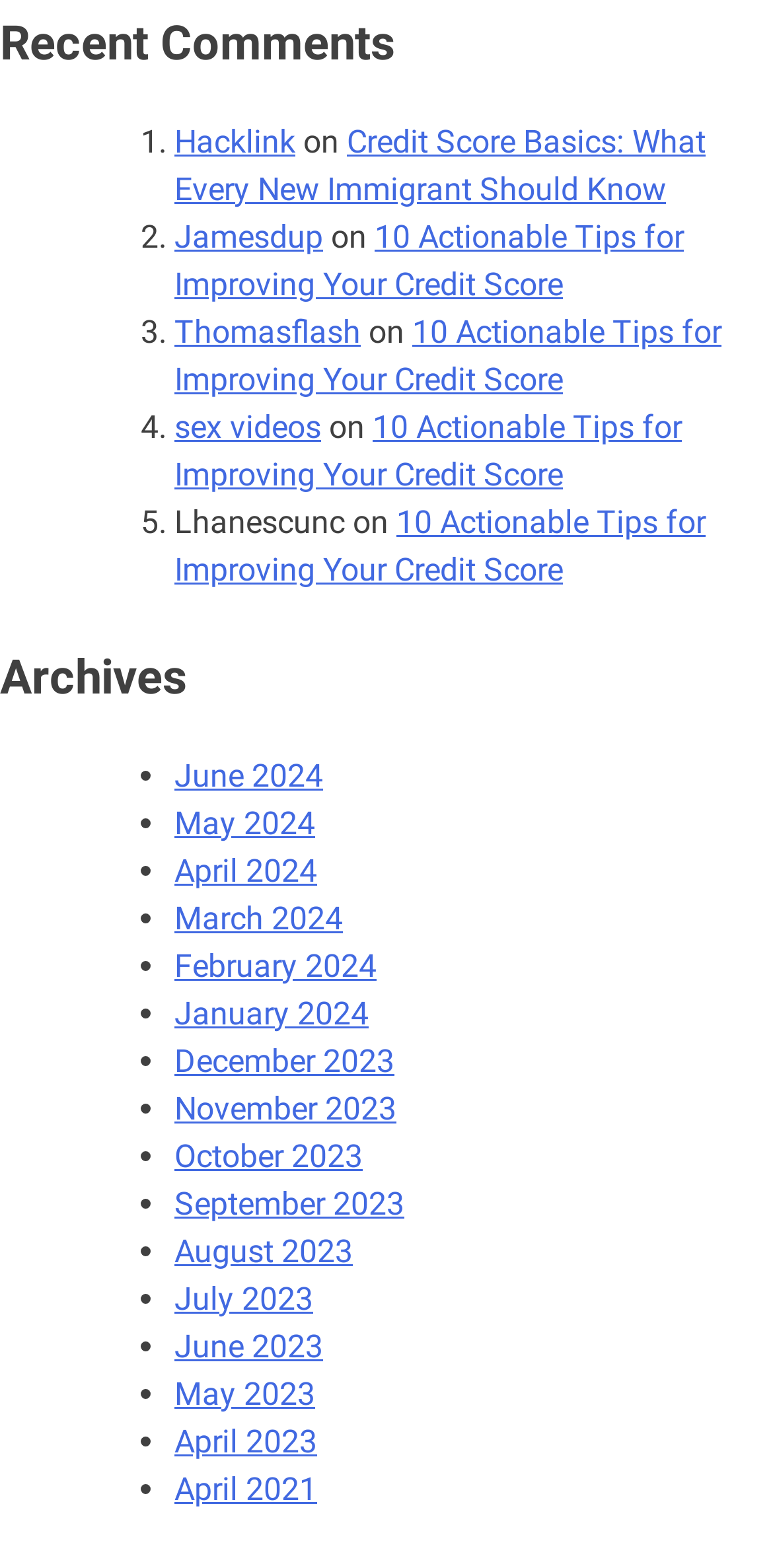Analyze the image and deliver a detailed answer to the question: What is the title of the first section?

The first section of the webpage has a heading element with the text 'Recent Comments', which indicates that this section is dedicated to displaying recent comments.